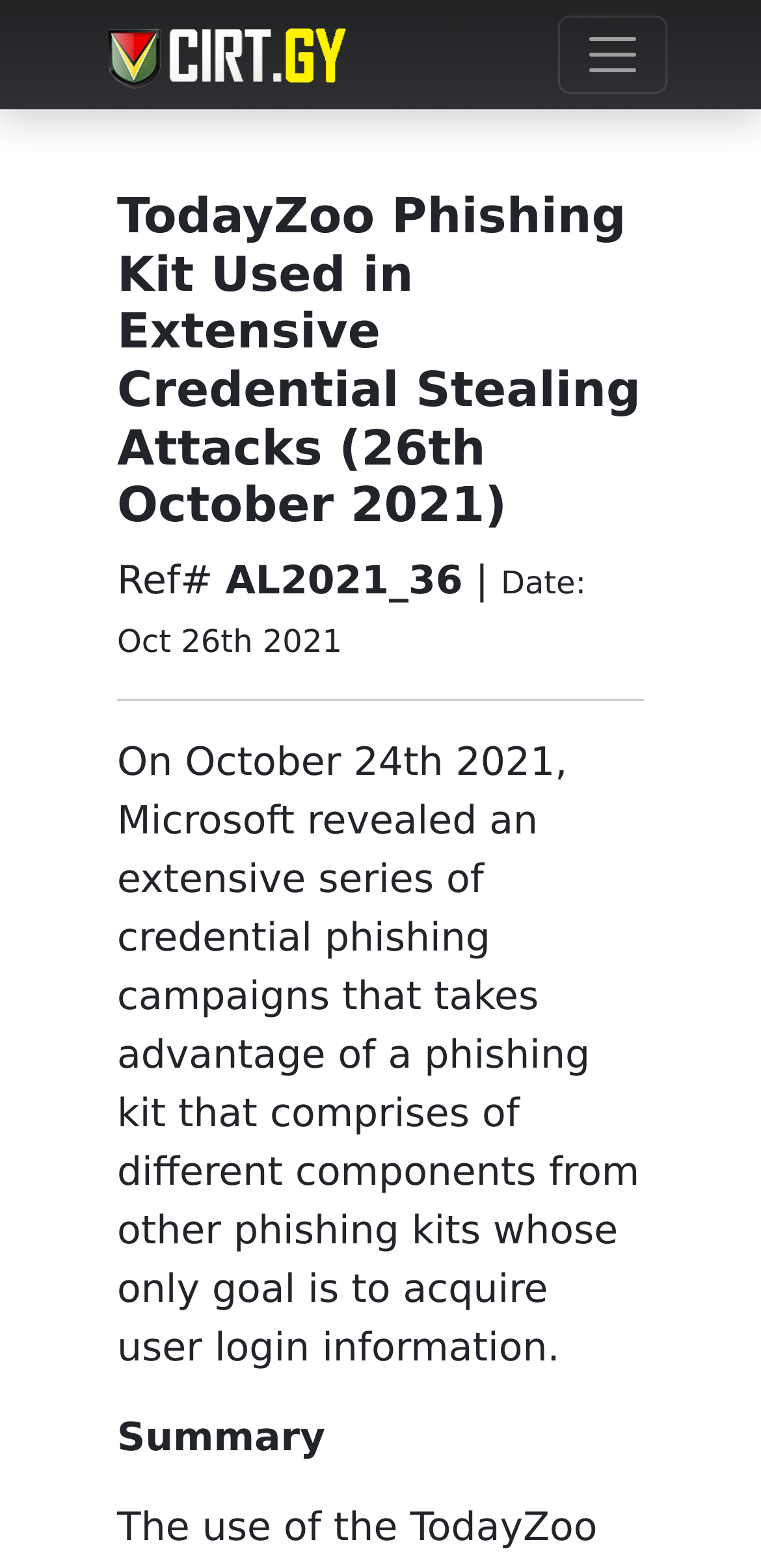Using the provided description: "aria-label="Toggle navigation"", find the bounding box coordinates of the corresponding UI element. The output should be four float numbers between 0 and 1, in the format [left, top, right, bottom].

[0.733, 0.01, 0.877, 0.06]